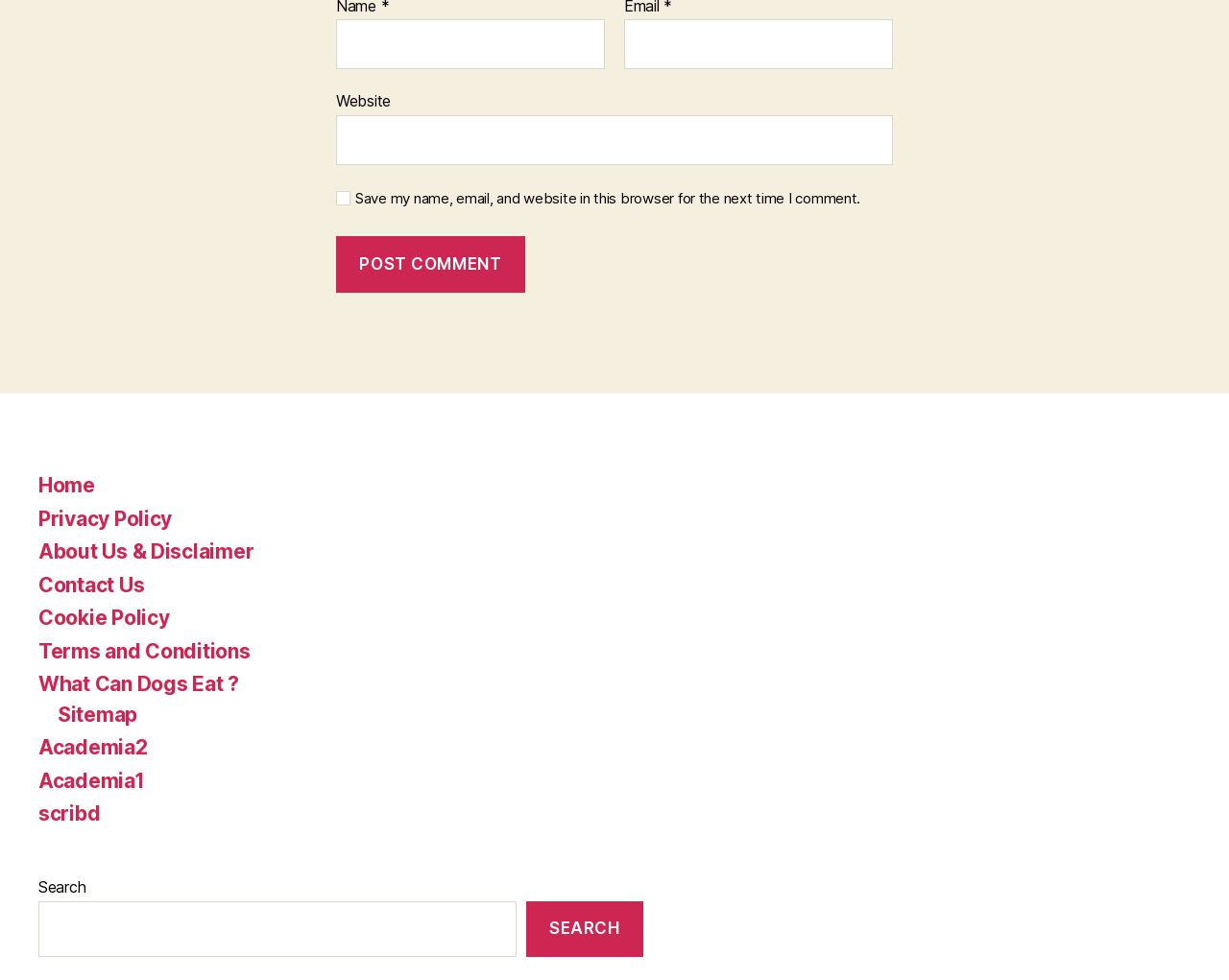From the image, can you give a detailed response to the question below:
How many textboxes are required in the comment form?

The comment form contains three textboxes: 'Name', 'Email', and 'Website'. The 'Name' and 'Email' textboxes are marked as required, indicating that users must fill them in to submit a comment. The 'Website' textbox is optional.